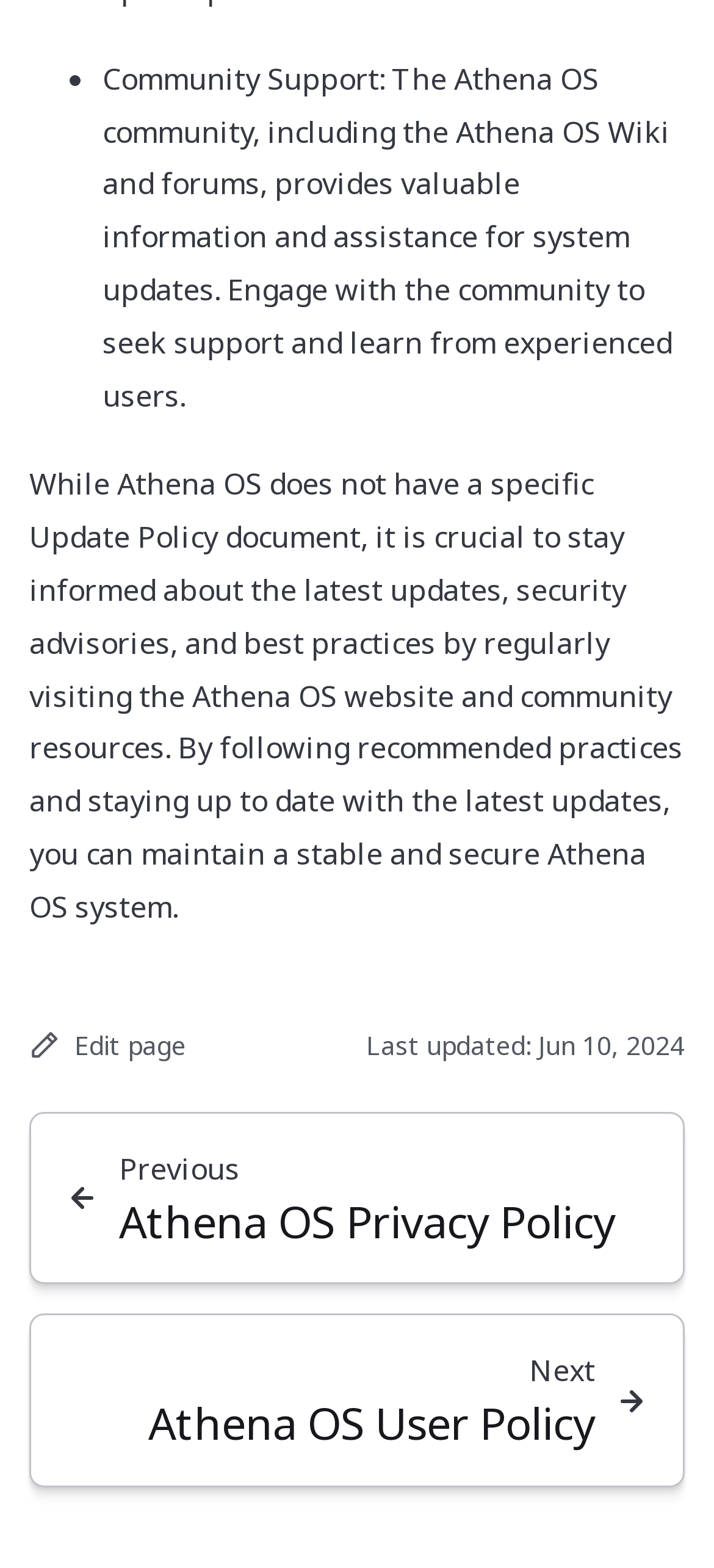Using the given element description, provide the bounding box coordinates (top-left x, top-left y, bottom-right x, bottom-right y) for the corresponding UI element in the screenshot: Next Athena OS User Policy

[0.041, 0.838, 0.959, 0.949]